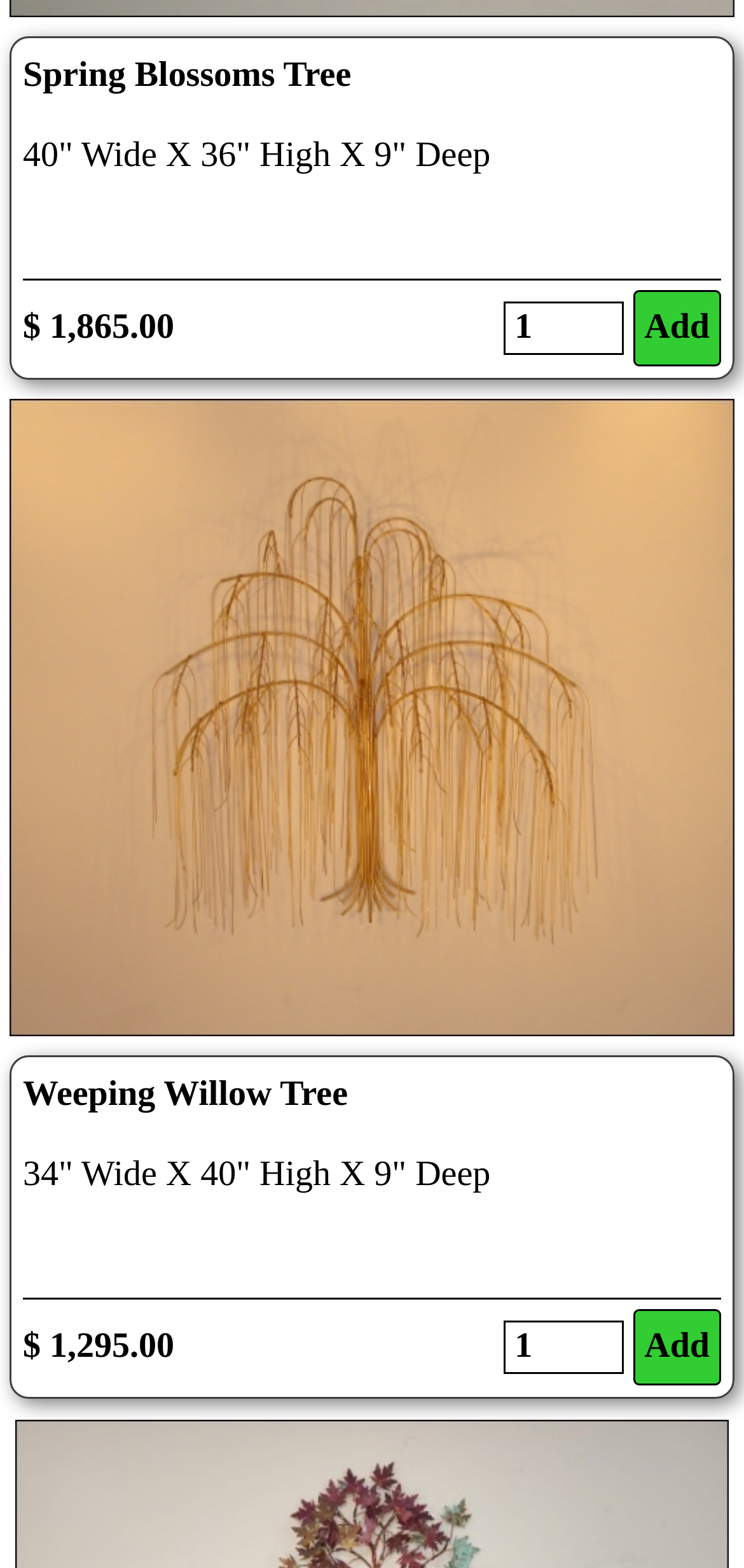Can you find the bounding box coordinates for the element to click on to achieve the instruction: "View Weeping Willow Tree Metal Wall Decor with shiny golden leaves"?

[0.013, 0.241, 0.987, 0.266]